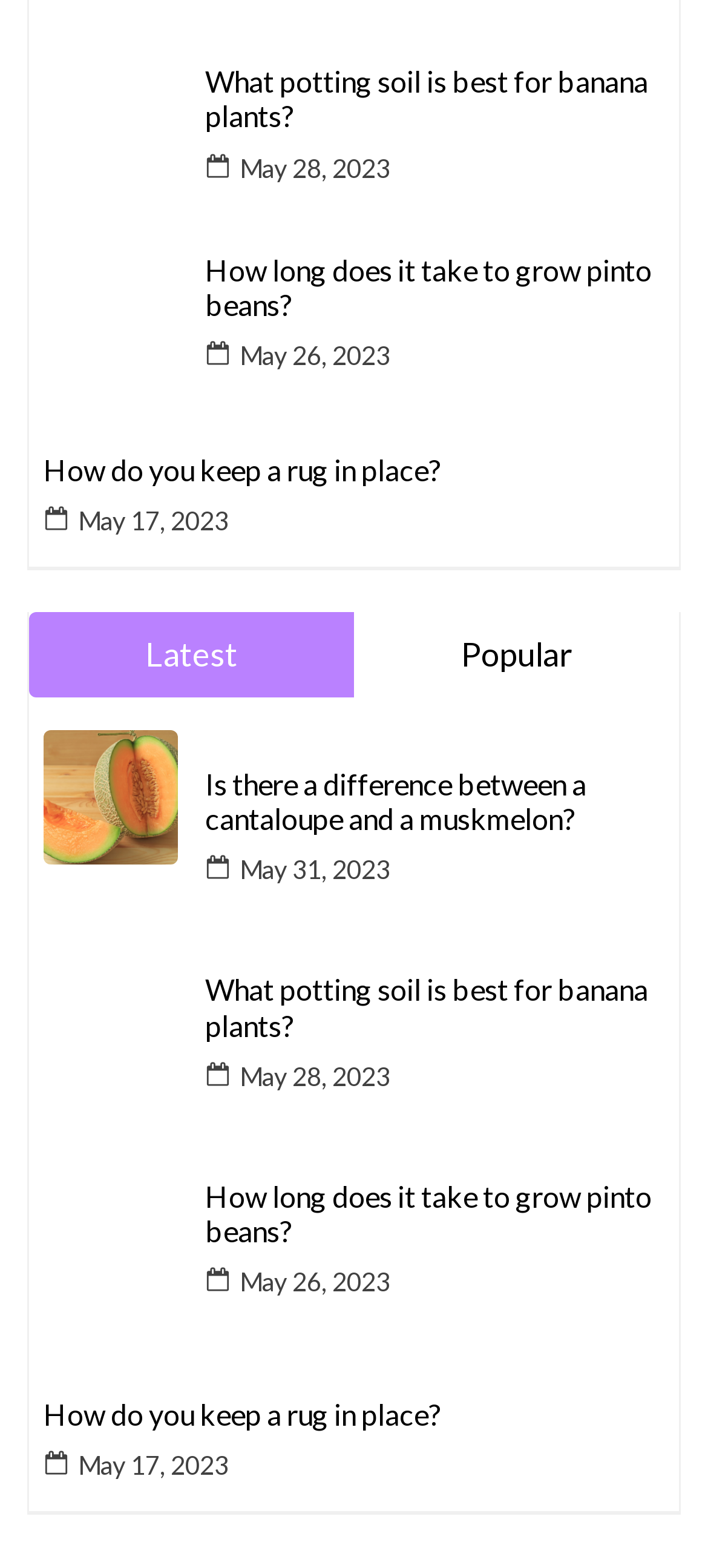Answer the question below using just one word or a short phrase: 
What is the date of the article 'How do you keep a rug in place?'?

May 17, 2023